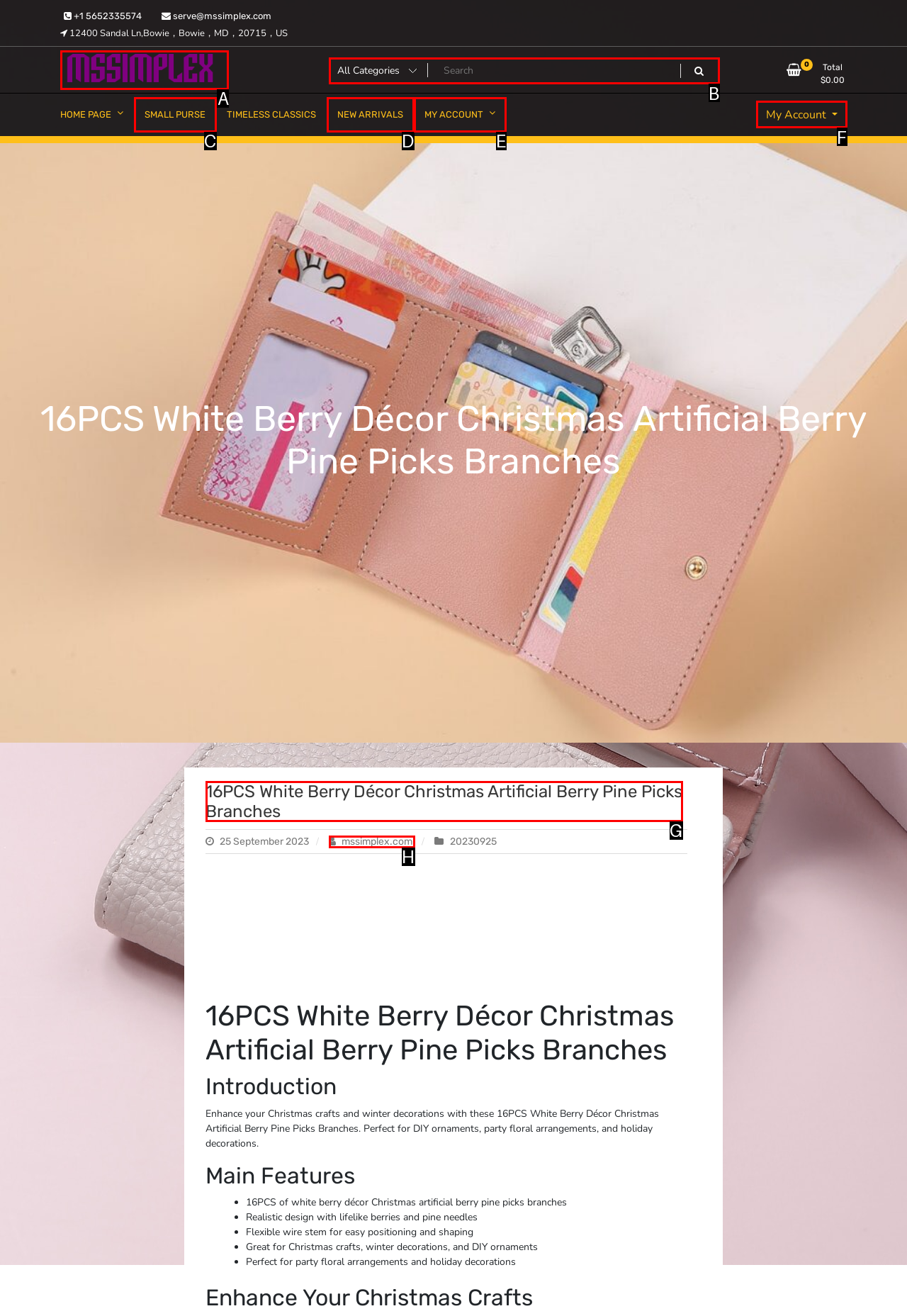Provide the letter of the HTML element that you need to click on to perform the task: Search for products.
Answer with the letter corresponding to the correct option.

B